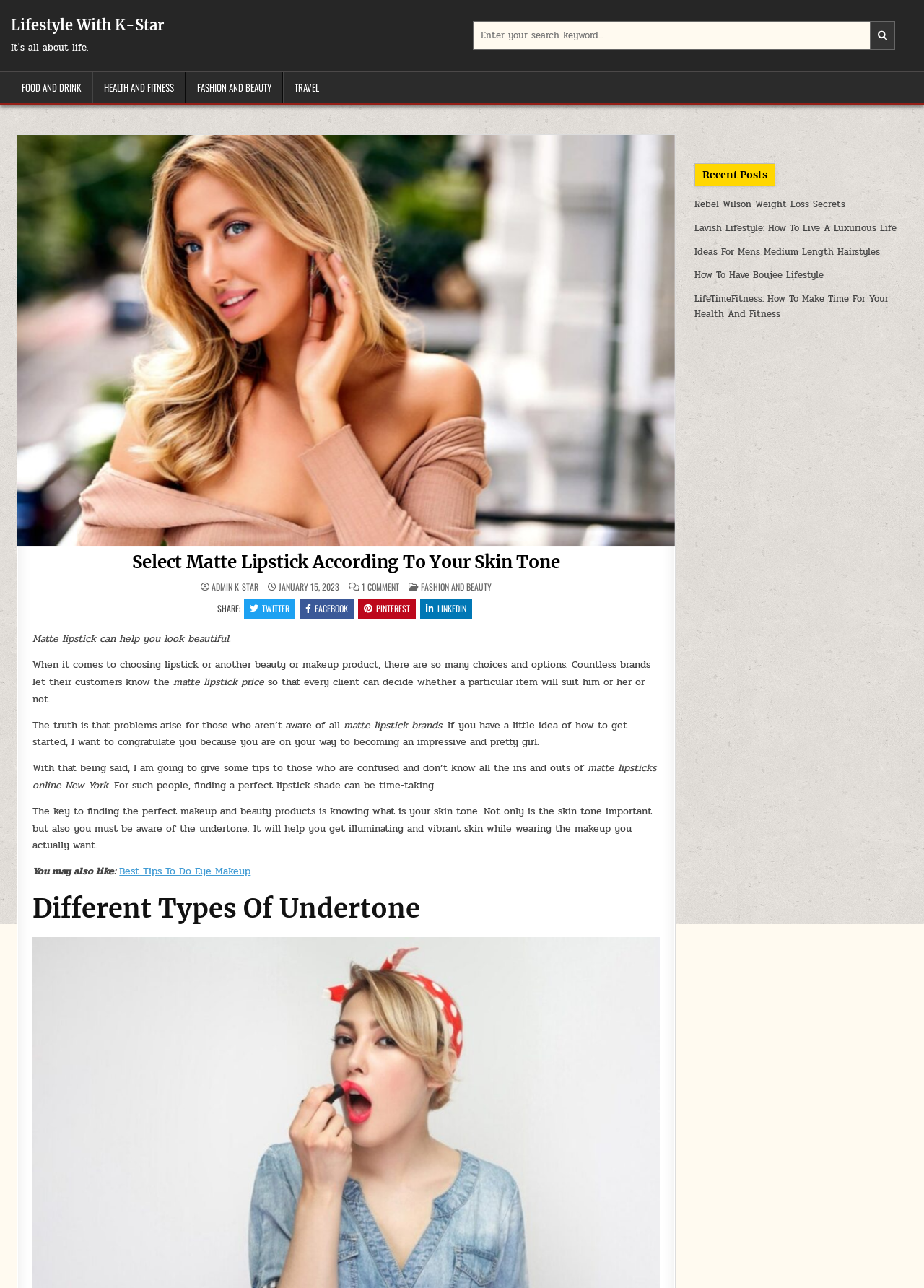Pinpoint the bounding box coordinates of the element to be clicked to execute the instruction: "Share on Twitter".

[0.264, 0.465, 0.32, 0.481]